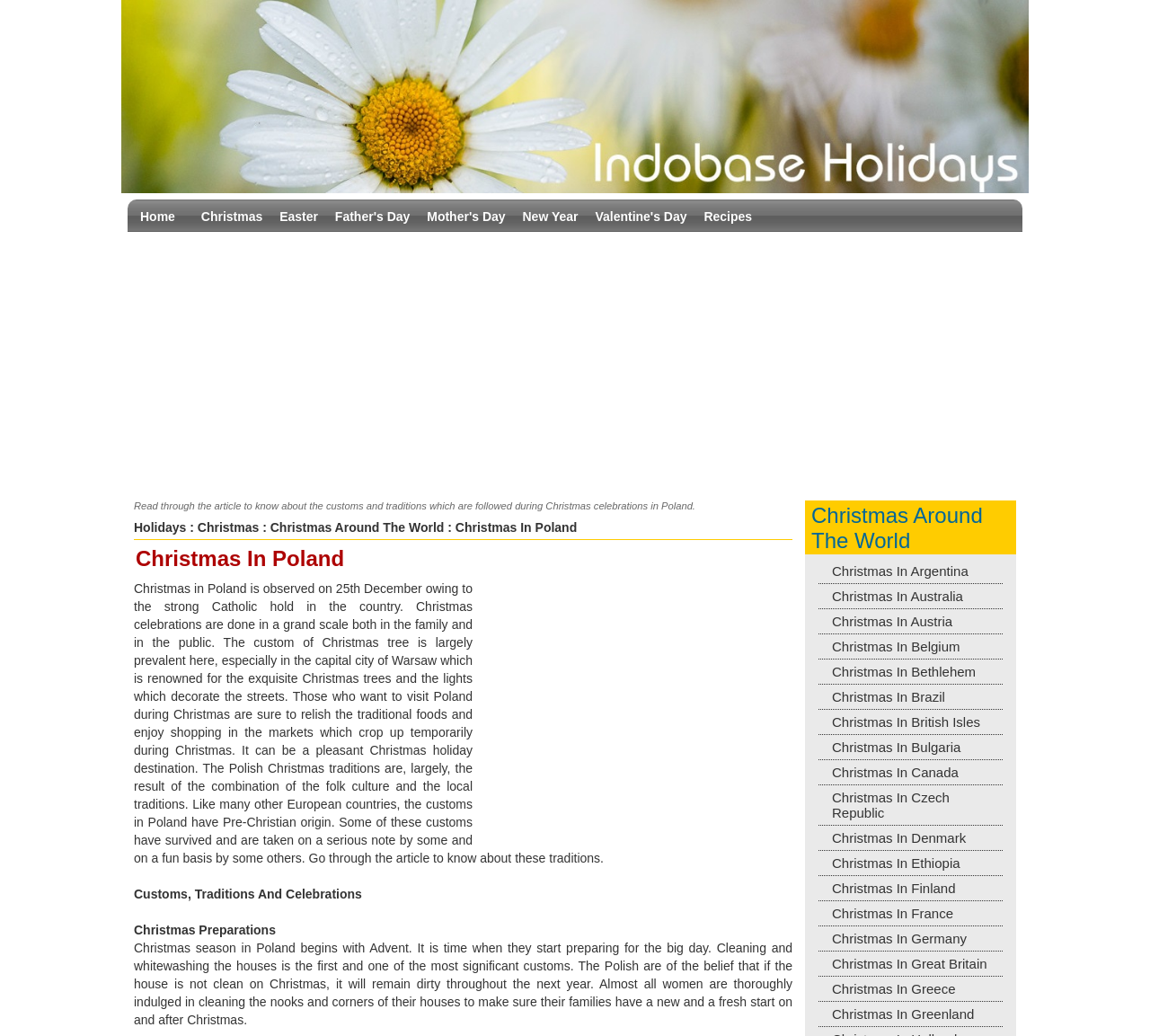What is the main topic of this webpage?
Based on the screenshot, give a detailed explanation to answer the question.

Based on the webpage content, the main topic is Christmas in Poland, which is evident from the title 'Christmas In Poland - Customs, Traditions And Celebrations' and the detailed text about Christmas celebrations in Poland.